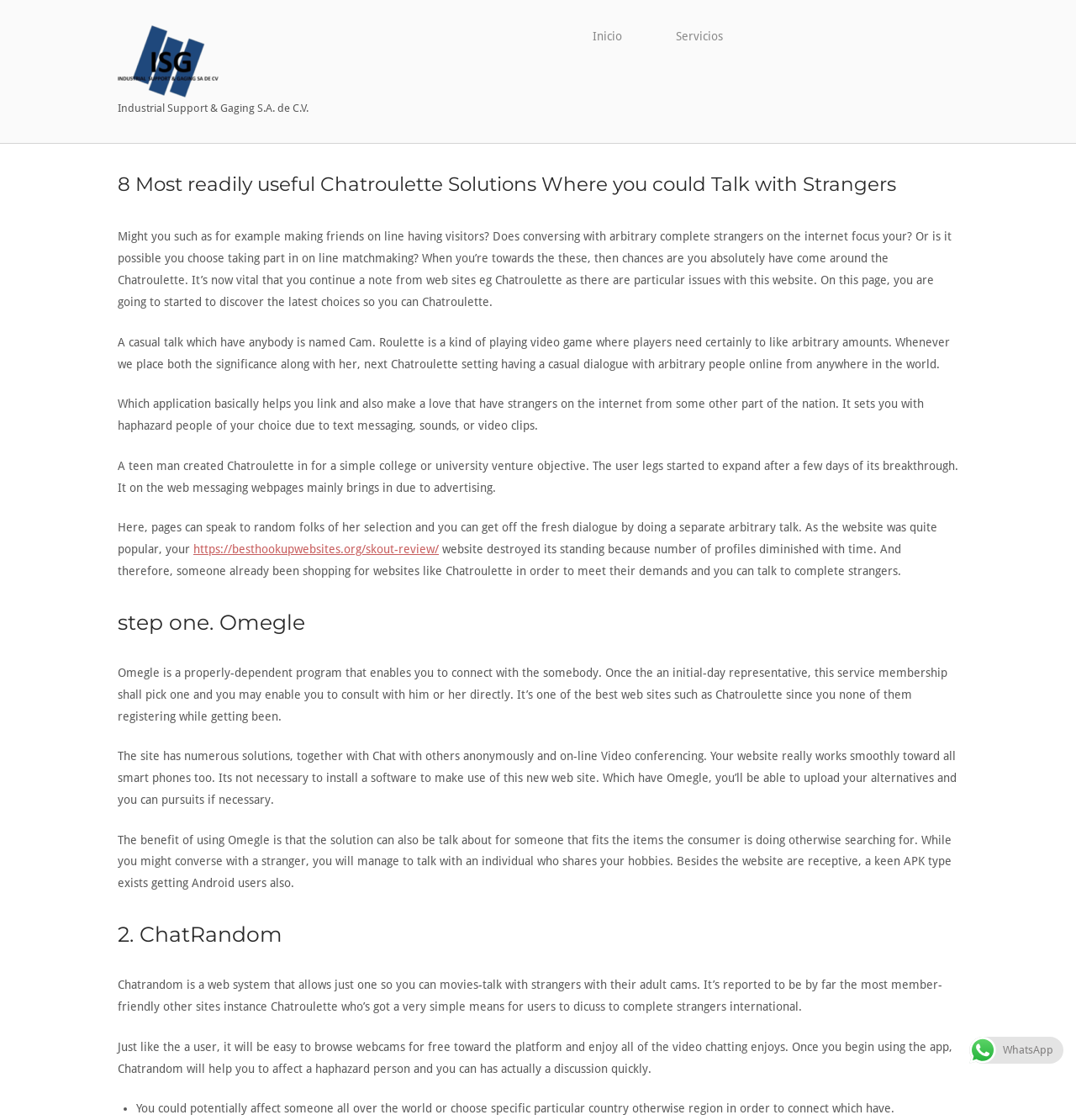What is the name of the website mentioned in the first paragraph?
Please give a detailed and elaborate explanation in response to the question.

I found the answer by reading the first paragraph of the webpage, which mentions 'Chatroulette' as a website where users can talk to strangers.